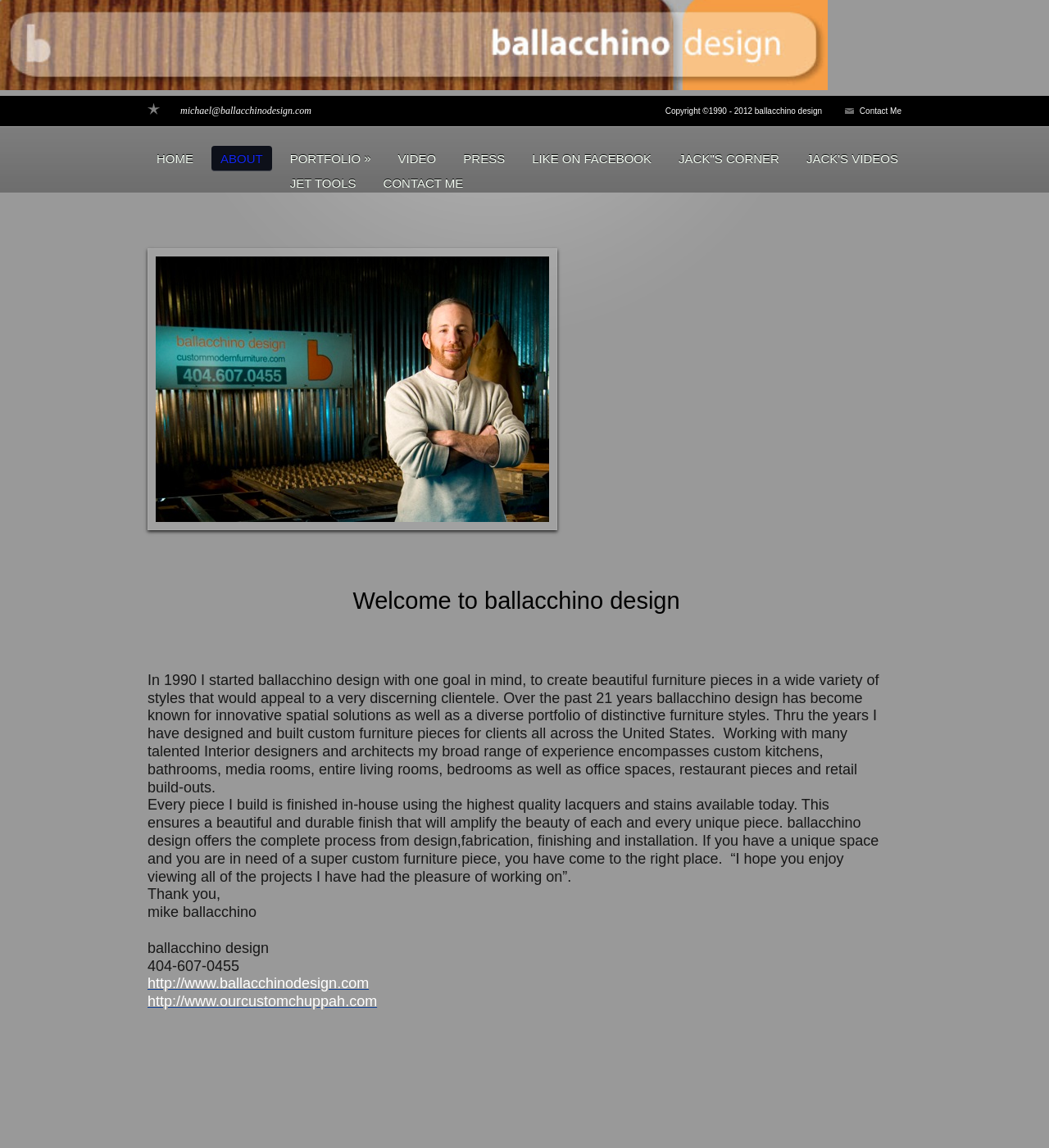Provide a thorough description of this webpage.

The webpage is about ballacchino design, a furniture design company. At the top, there is a small image taking up about 79% of the width of the page. Below the image, there are two headings, one with the email address "michael@ballacchinodesign.com" and another without any text. 

On the top-right corner, there is a copyright notice stating "Copyright ©1990 - 2012 ballacchino design". Next to it, there is a link to "Contact Me". 

Below the image, there is a navigation menu with links to "HOME", "ABOUT", "PORTFOLIO », "VIDEO", "PRESS", "LIKE ON FACEBOOK", "JACK"S CORNER", and "JACK'S VIDEOS". 

On the left side, there is a vertical menu with links to "JET TOOLS" and "CONTACT ME". 

Below the navigation menu, there is a large image taking up about 39% of the width of the page, with the caption "mjb". 

The main content of the page is divided into three paragraphs. The first paragraph welcomes visitors to ballacchino design and introduces the company's goal and achievements. The second paragraph describes the company's design and building process, highlighting the use of high-quality materials and finishes. The third paragraph is a personal message from the designer, thanking visitors and inviting them to explore the website. 

At the bottom of the page, there is contact information, including a phone number and two links to the company's website and another related website.